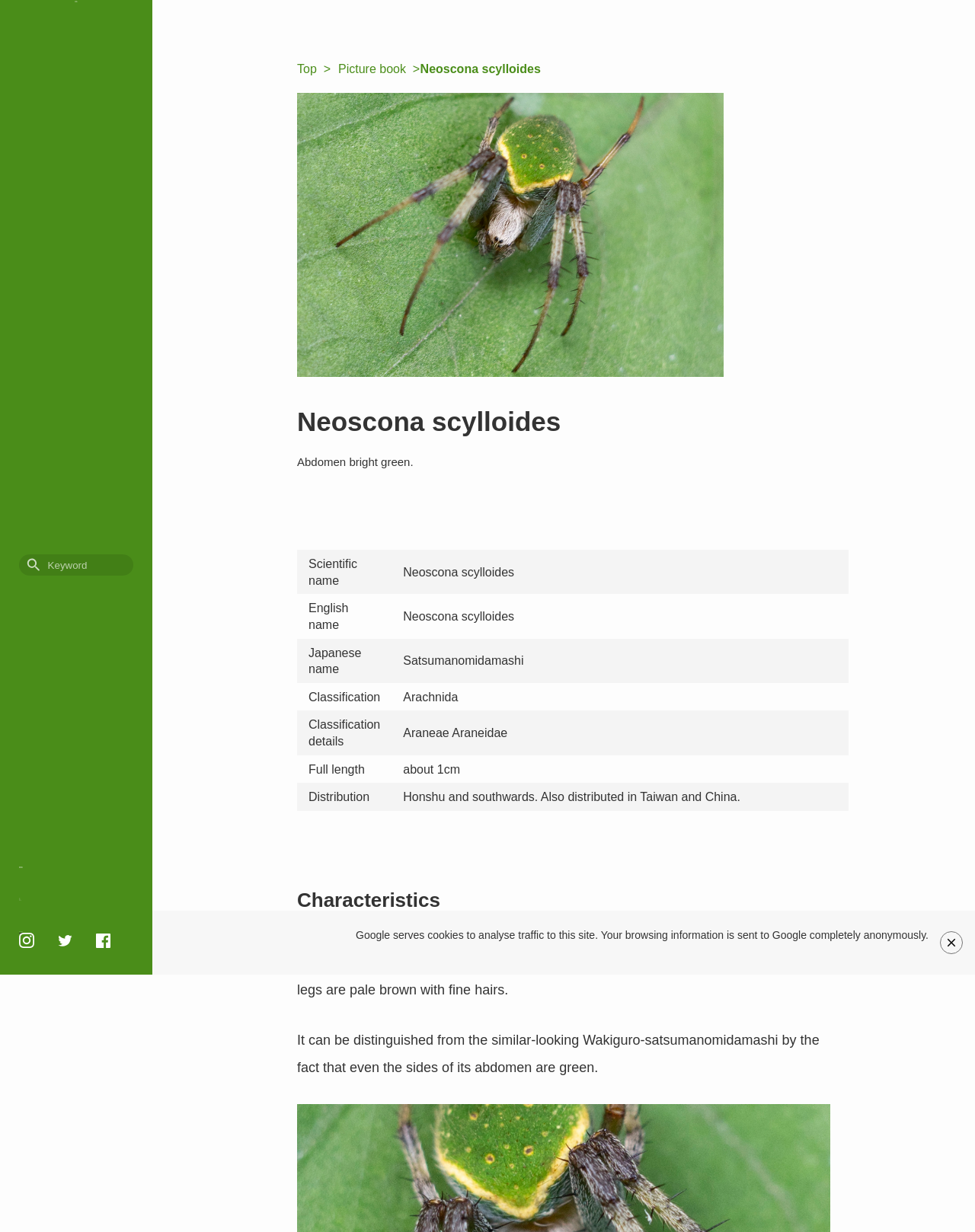Identify the bounding box coordinates of the element to click to follow this instruction: 'Learn about the 'Characteristics' of Neoscona scylloides'. Ensure the coordinates are four float values between 0 and 1, provided as [left, top, right, bottom].

[0.305, 0.72, 0.852, 0.742]